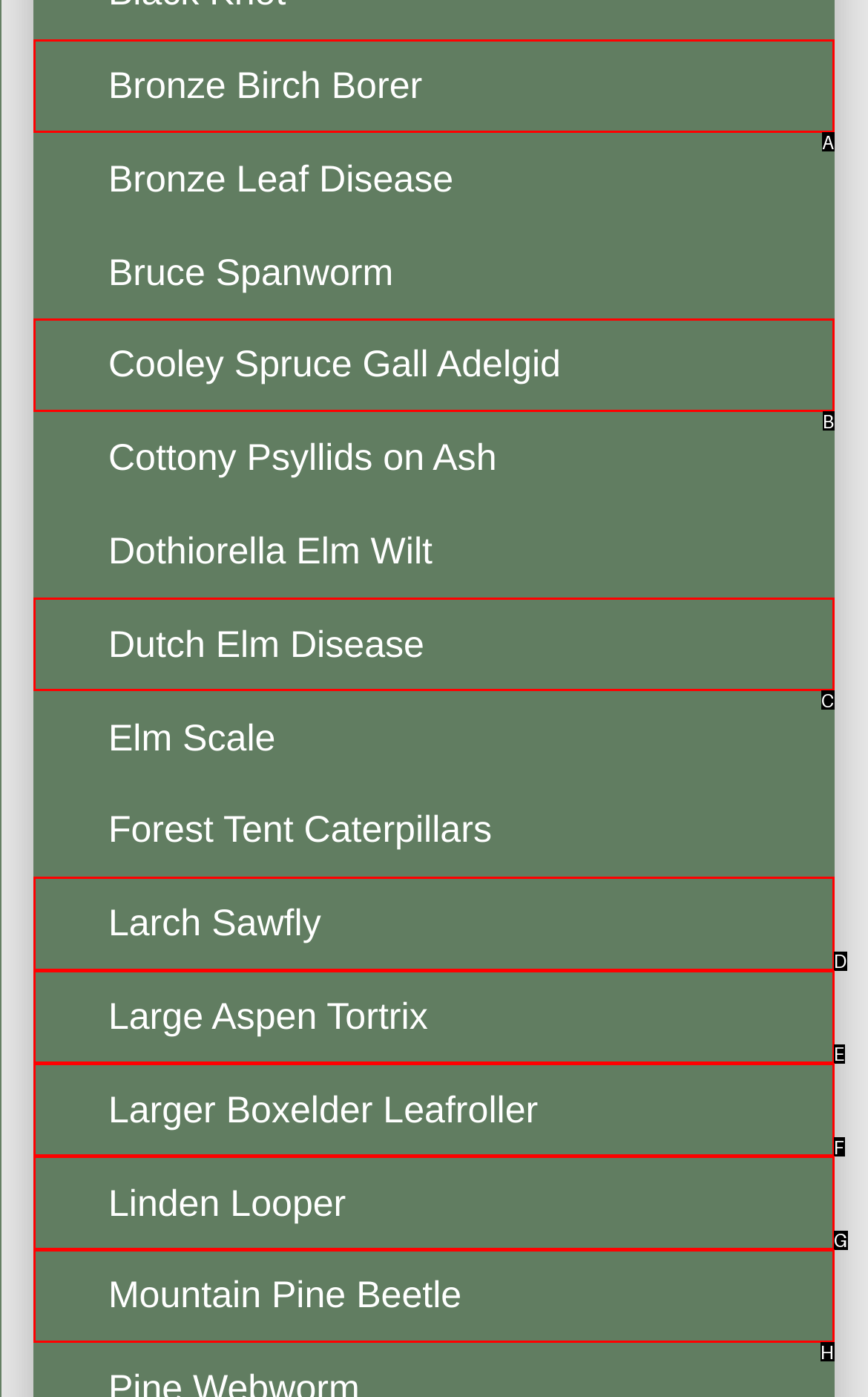Which HTML element fits the description: Larger Boxelder Leafroller? Respond with the letter of the appropriate option directly.

F